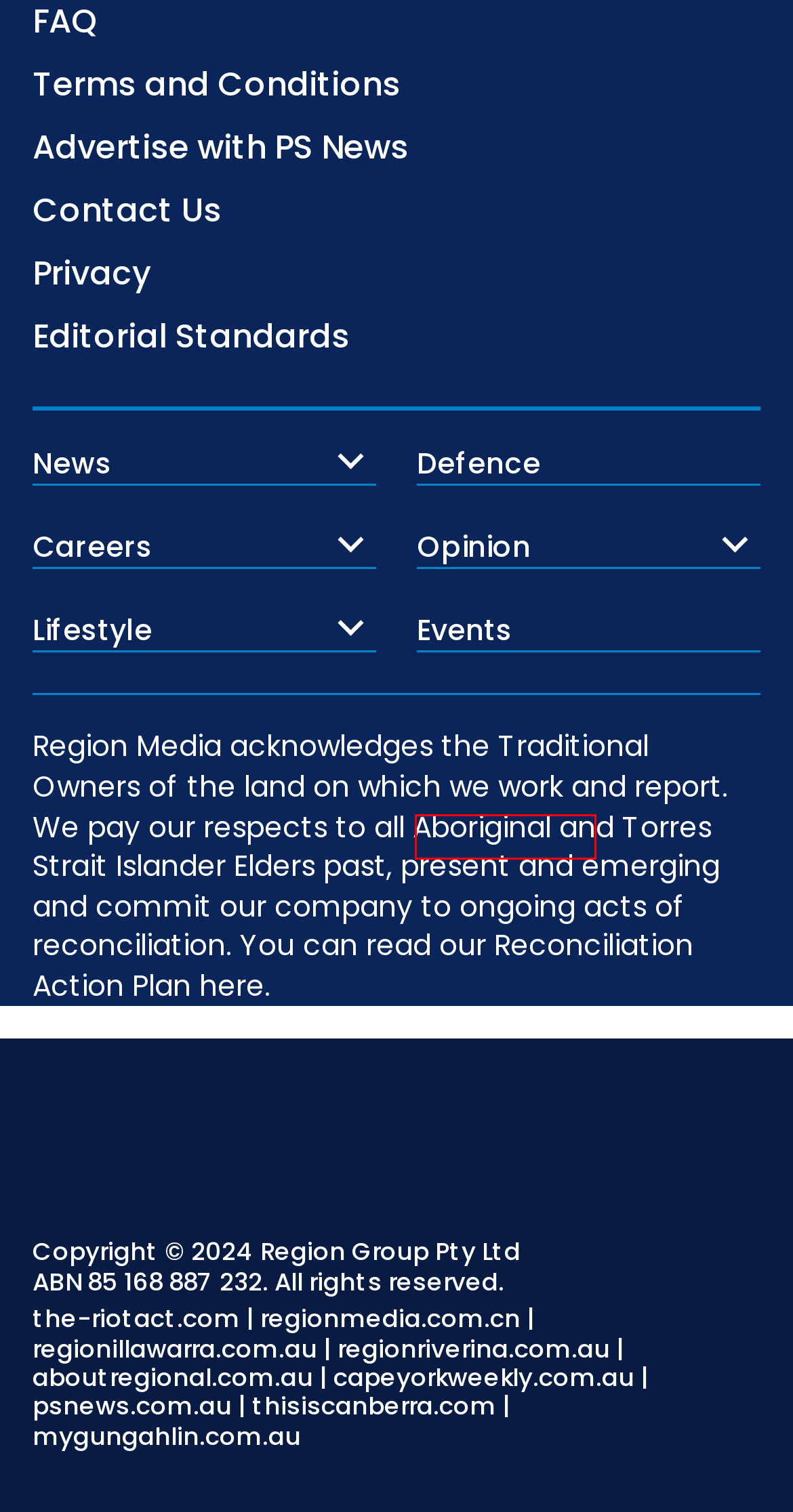You have a screenshot showing a webpage with a red bounding box around a UI element. Choose the webpage description that best matches the new page after clicking the highlighted element. Here are the options:
A. Australian Public Sector | PS News
B. Illawarra News & Opinion | Region Illawarra
C. WA Public Sector | PS News
D. Personal Development | PS News
E. Management Matters | PS News
F. Peter Strong | PS News
G. VIC Public Sector | PS News
H. Your Community, Our Community | My Gungahlin

F